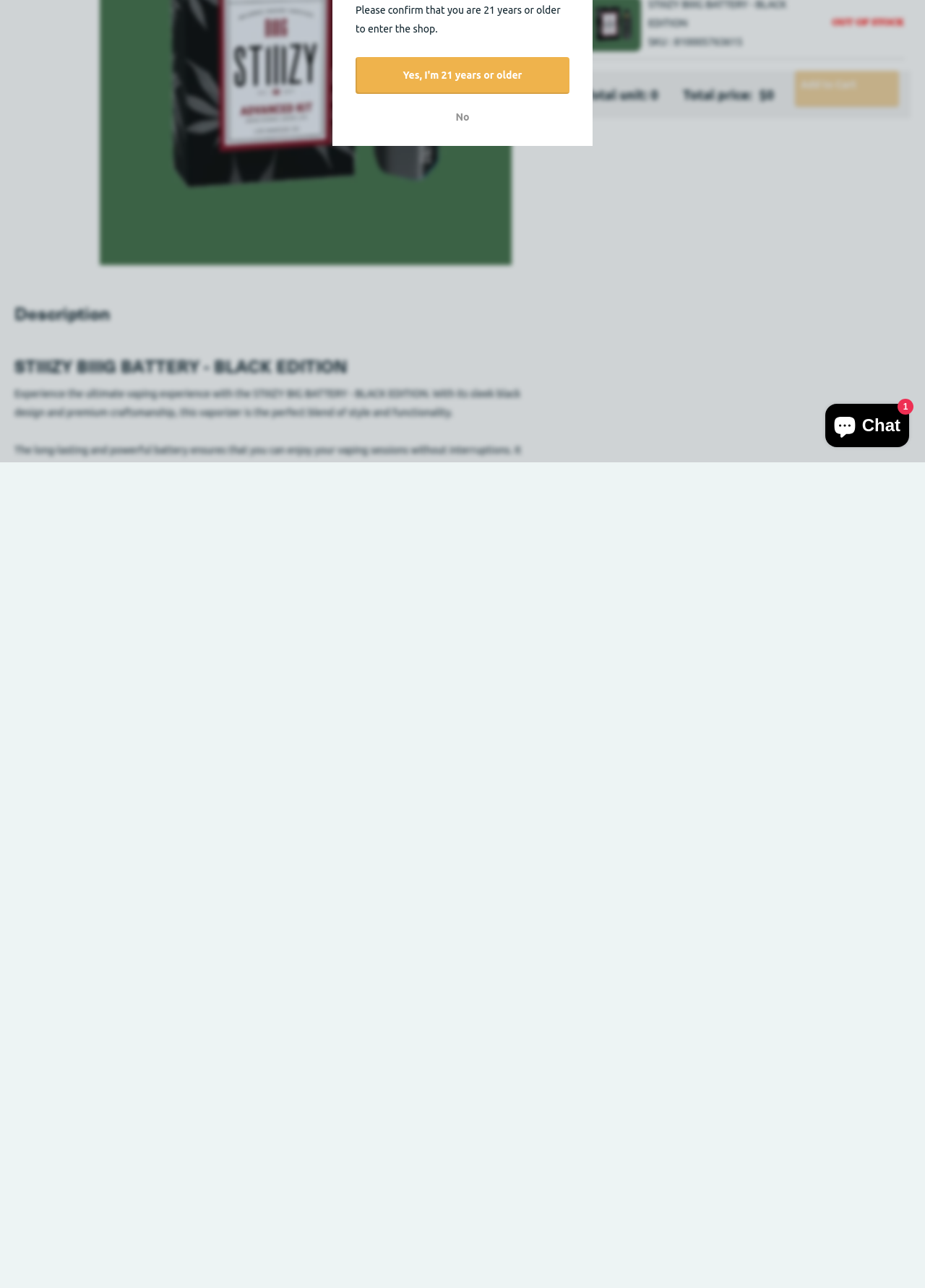Please predict the bounding box coordinates (top-left x, top-left y, bottom-right x, bottom-right y) for the UI element in the screenshot that fits the description: Sterling photography

None